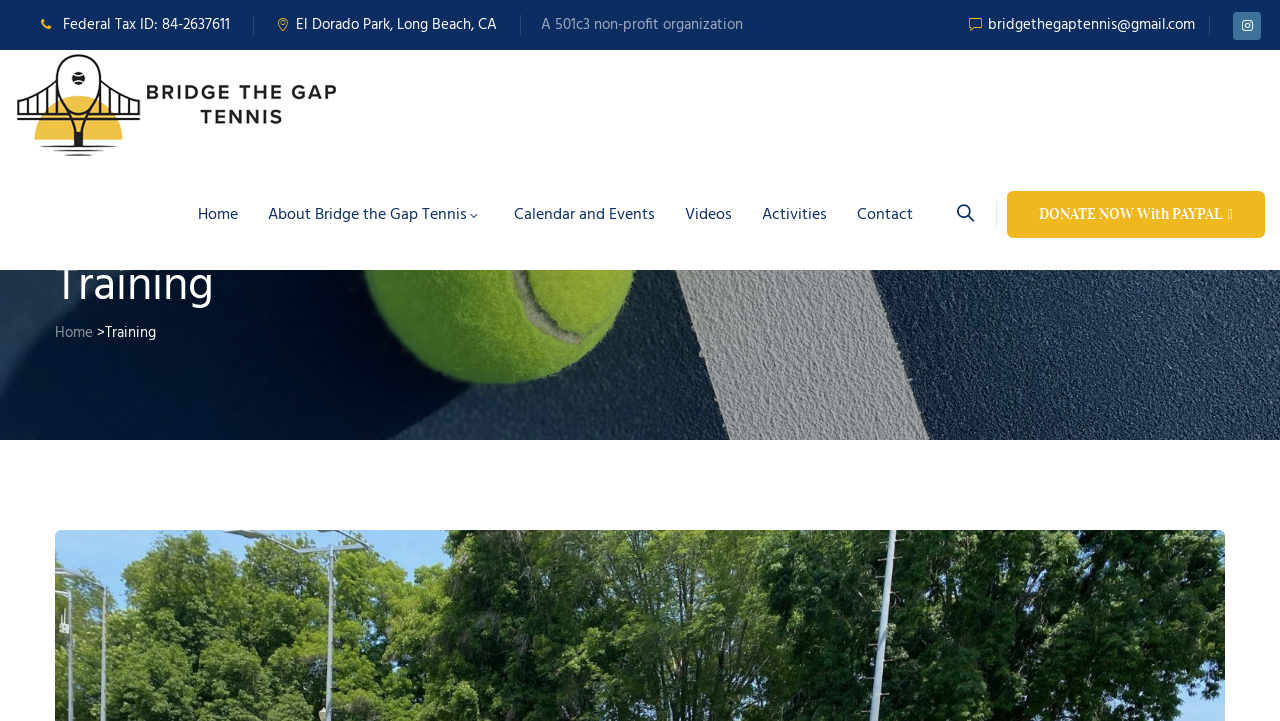What is the organization's tax ID?
Using the details shown in the screenshot, provide a comprehensive answer to the question.

The tax ID is mentioned in the top section of the webpage, in the link 'Federal Tax ID: 84-2637611'.